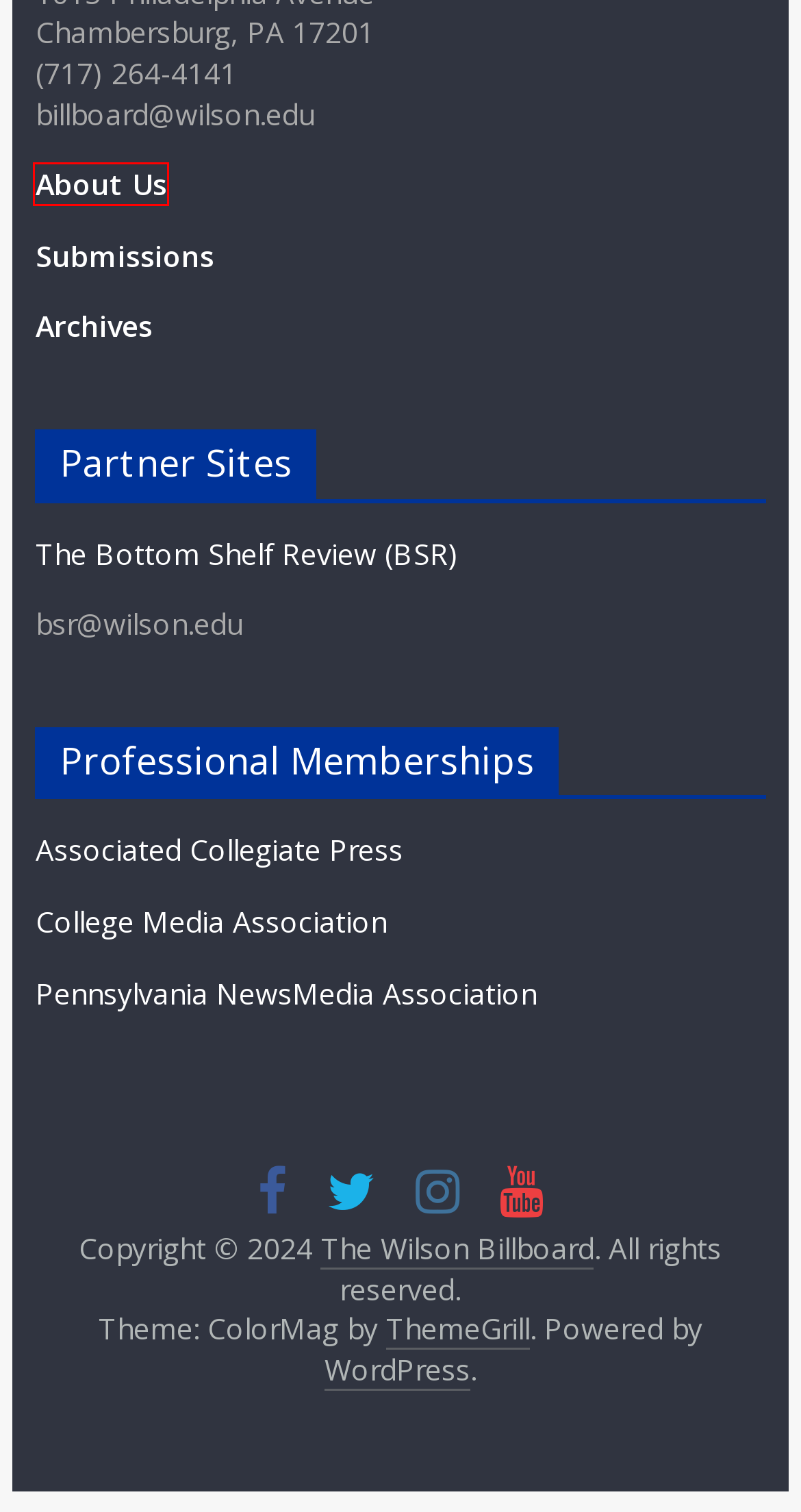You are given a screenshot of a webpage with a red rectangle bounding box around an element. Choose the best webpage description that matches the page after clicking the element in the bounding box. Here are the candidates:
A. Submissions – The Wilson Billboard
B. About Us – The Wilson Billboard
C. The Wilson Billboard – The Wilson Billboard
D. Therese Frare Reflects on AIDS, Two-Spirit Photography – The Wilson Billboard
E. The Wilson Billboard
F. Opinion – The Wilson Billboard
G. Blog Tool, Publishing Platform, and CMS – WordPress.org
H. Home - College Media Association

B